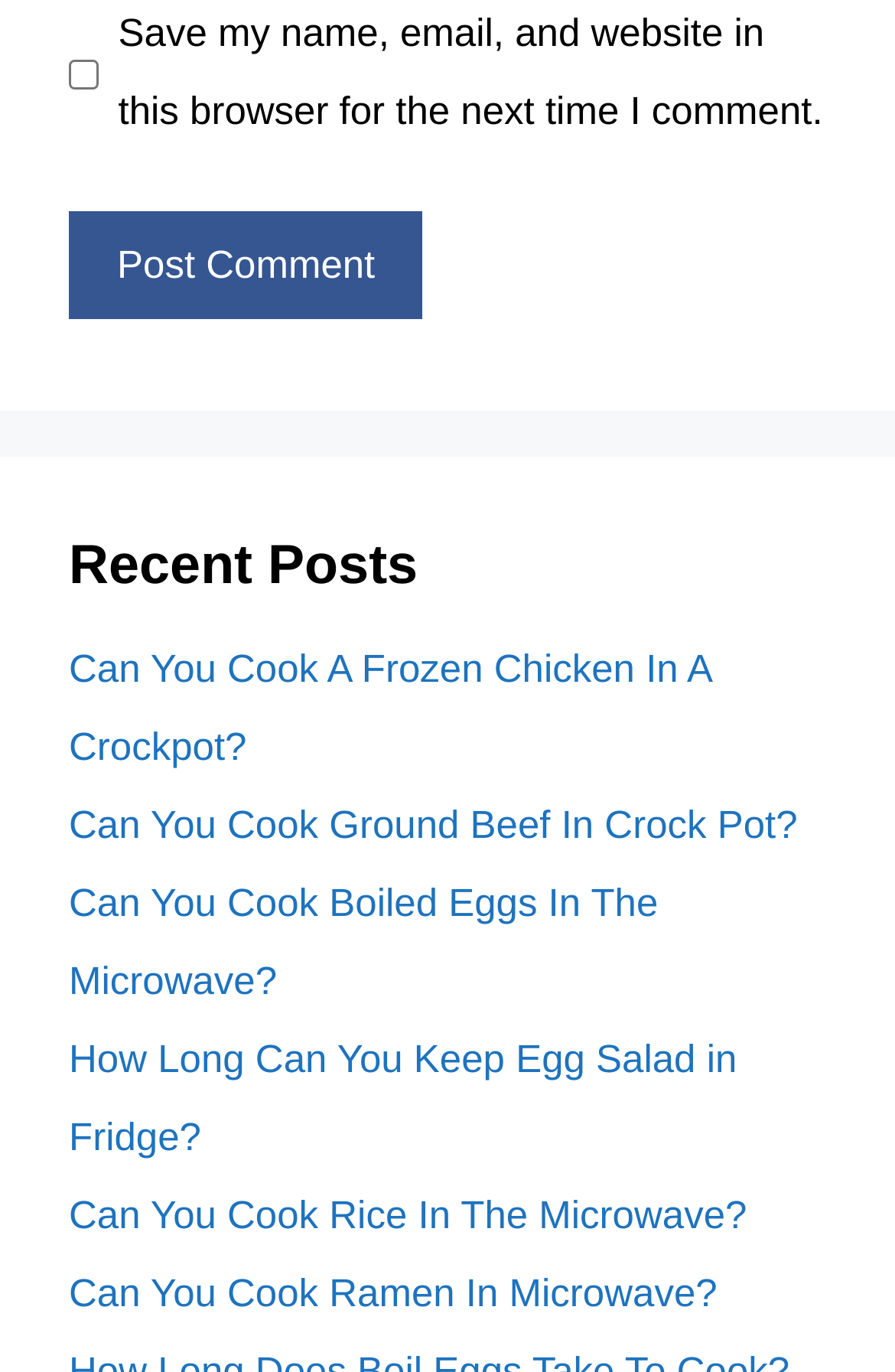Please provide a comprehensive response to the question based on the details in the image: What type of content is listed below 'Recent Posts'?

Below the 'Recent Posts' heading, there are several links with titles such as 'Can You Cook A Frozen Chicken In A Crockpot?' and 'Can You Cook Ground Beef In Crock Pot?'. This suggests that the type of content listed is links to articles or blog posts.